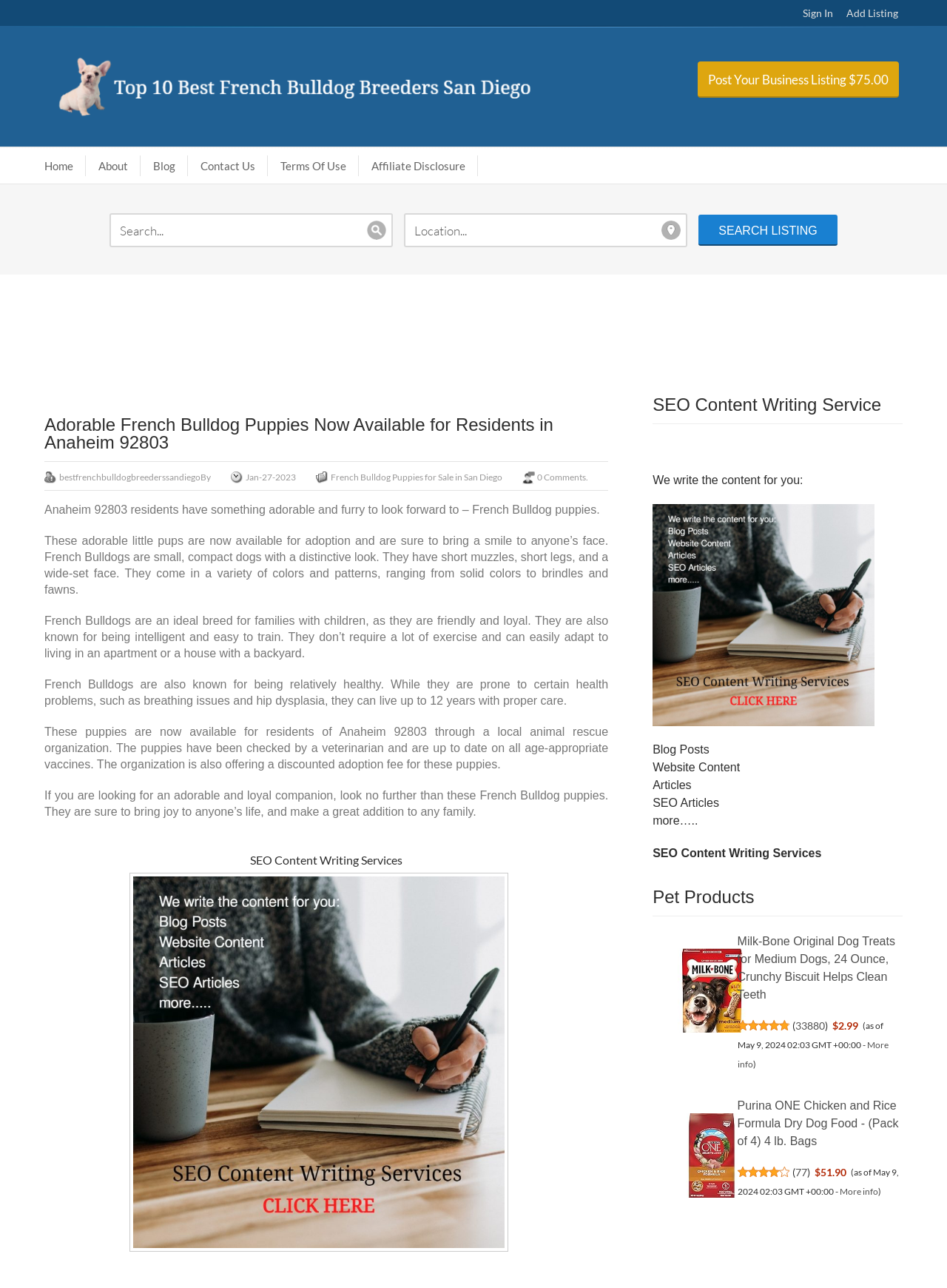Find the bounding box coordinates of the element I should click to carry out the following instruction: "Sign in to your account".

[0.847, 0.005, 0.879, 0.015]